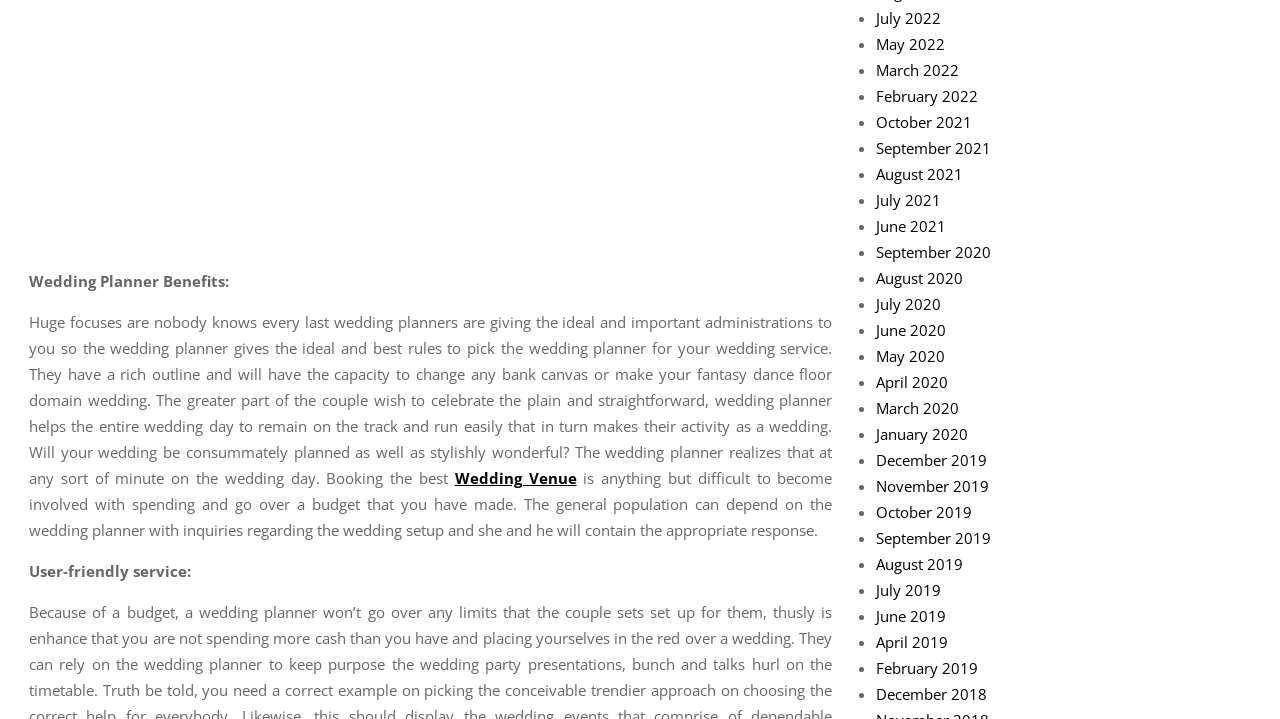Find the bounding box coordinates for the HTML element specified by: "Wedding Venue".

[0.355, 0.651, 0.45, 0.679]